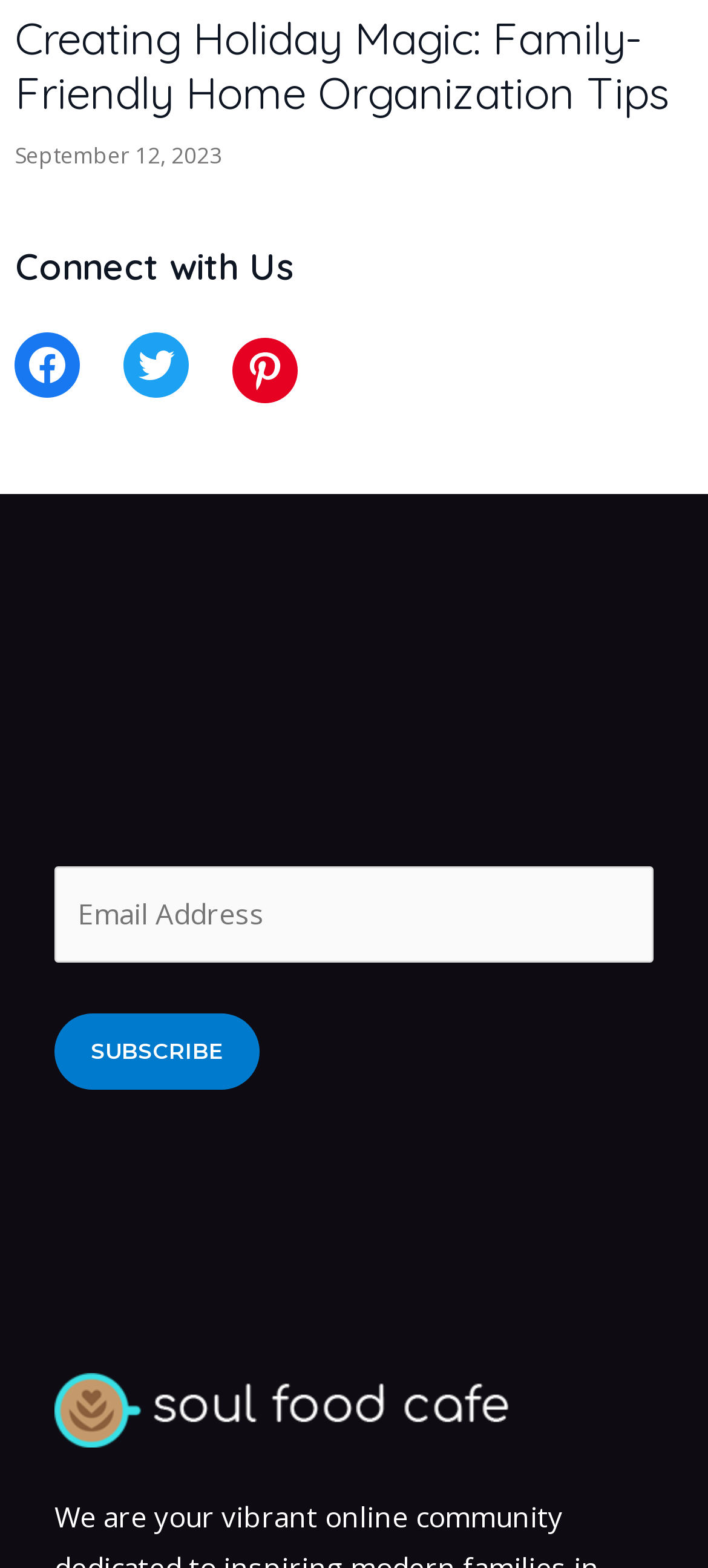Determine the bounding box coordinates of the element's region needed to click to follow the instruction: "View recent posts". Provide these coordinates as four float numbers between 0 and 1, formatted as [left, top, right, bottom].

None